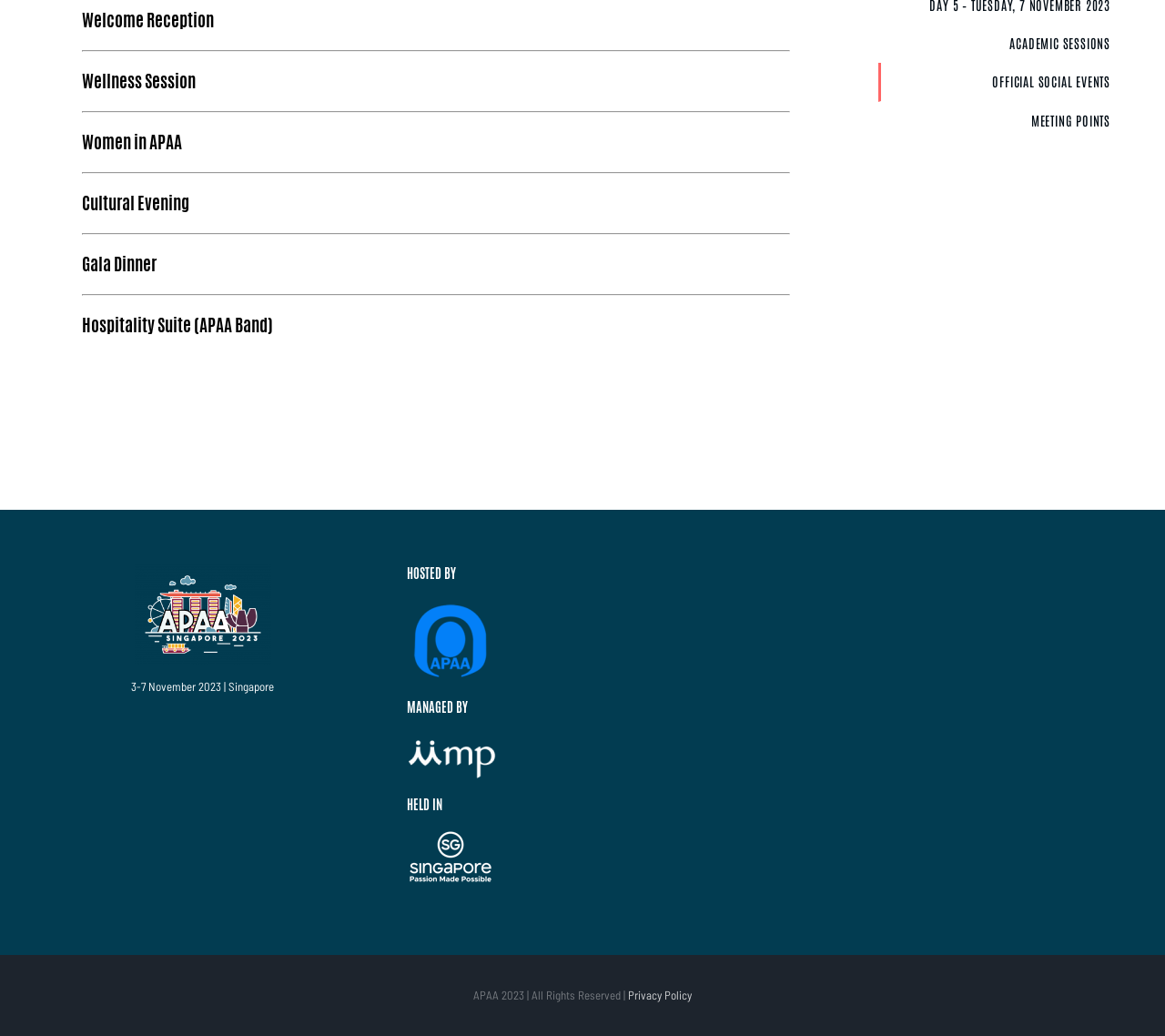Bounding box coordinates should be provided in the format (top-left x, top-left y, bottom-right x, bottom-right y) with all values between 0 and 1. Identify the bounding box for this UI element: Elizabeth Russell

None